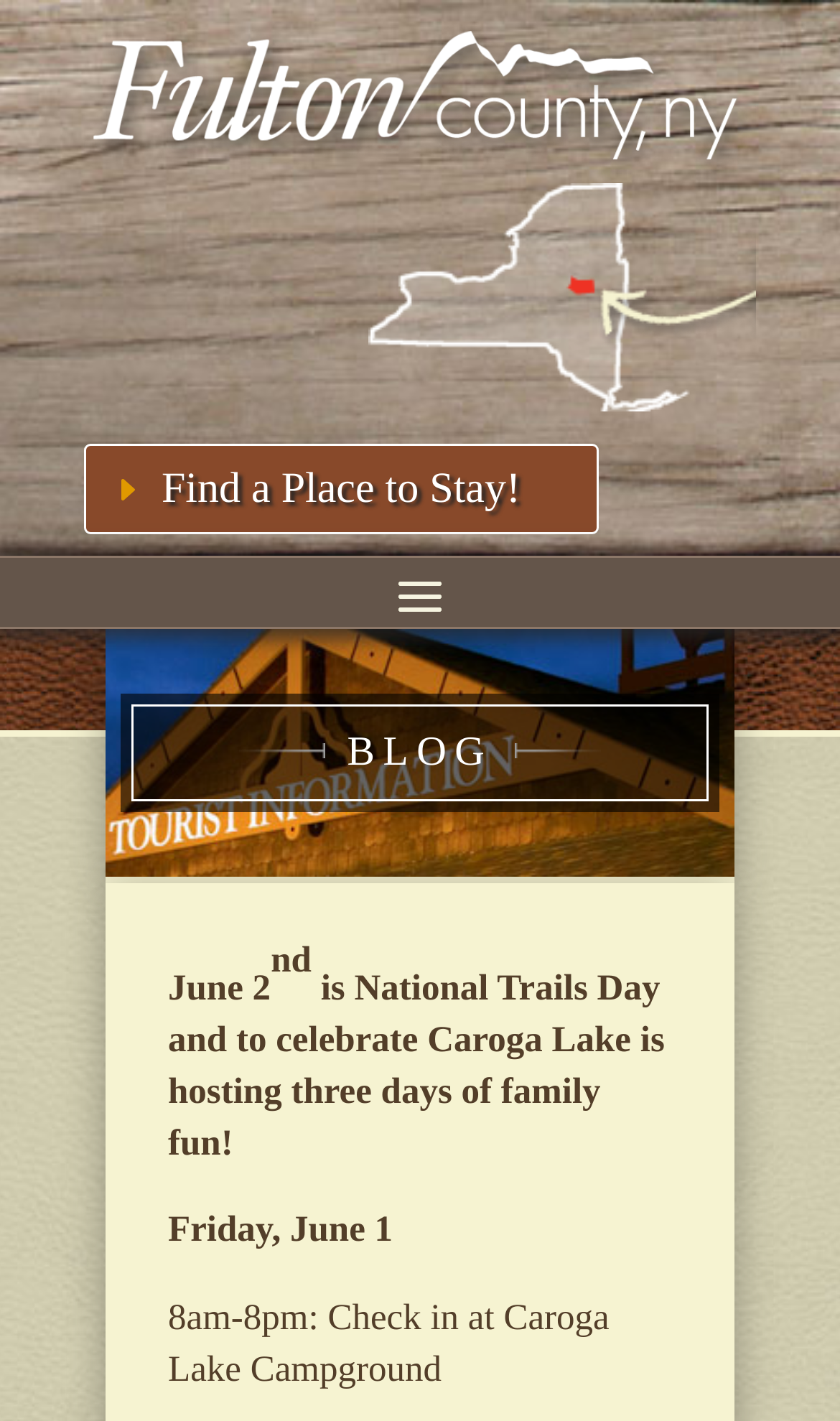Respond concisely with one word or phrase to the following query:
What is the event celebrated on June 2?

National Trails Day